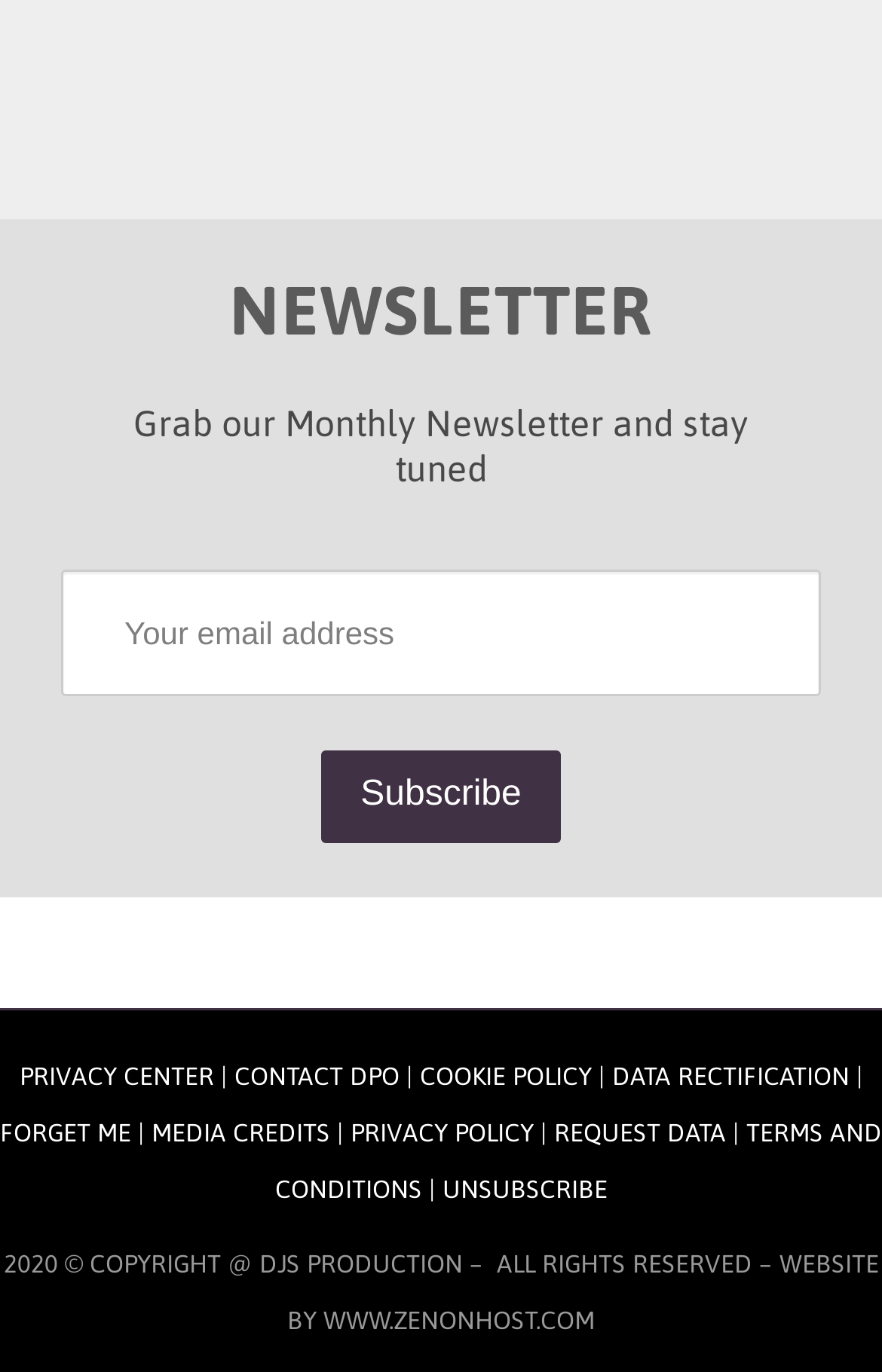Determine the bounding box coordinates of the clickable region to execute the instruction: "Visit the privacy center". The coordinates should be four float numbers between 0 and 1, denoted as [left, top, right, bottom].

[0.022, 0.775, 0.242, 0.795]